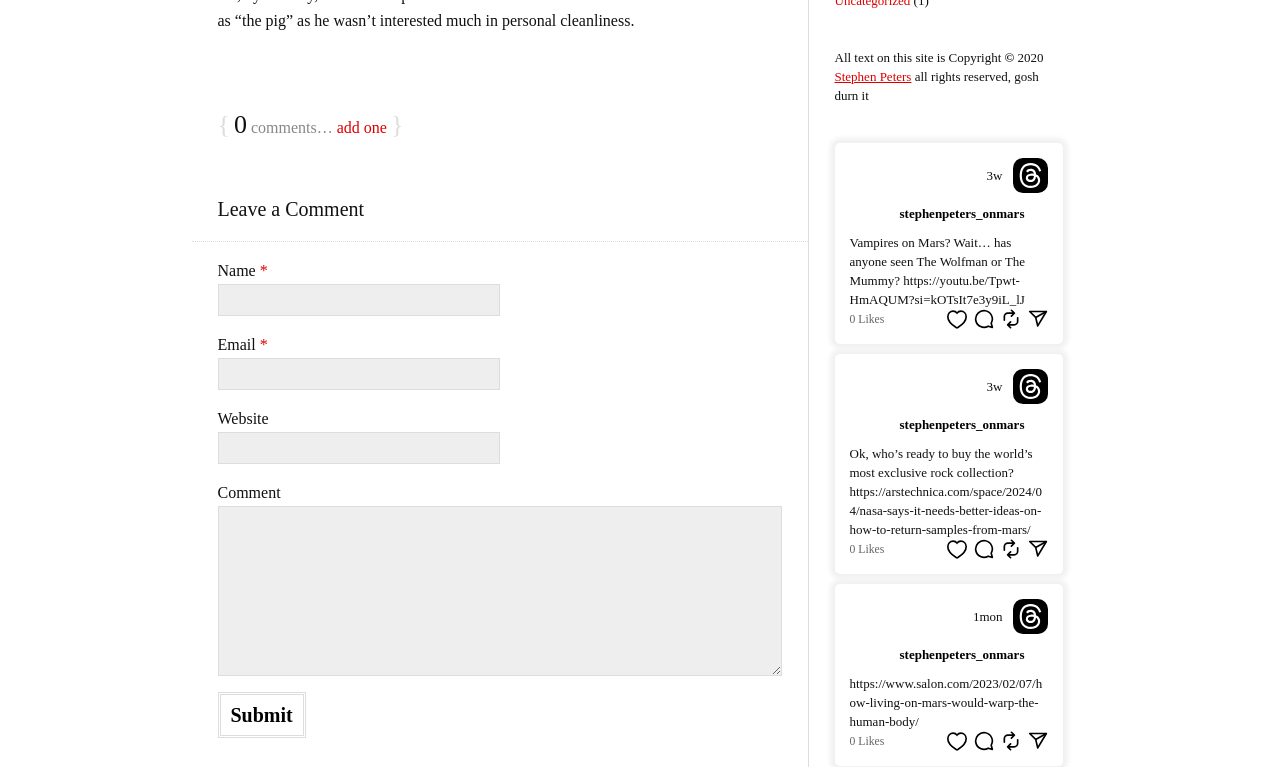Identify the bounding box coordinates of the HTML element based on this description: "stephenpeters_onmars".

[0.703, 0.843, 0.8, 0.862]